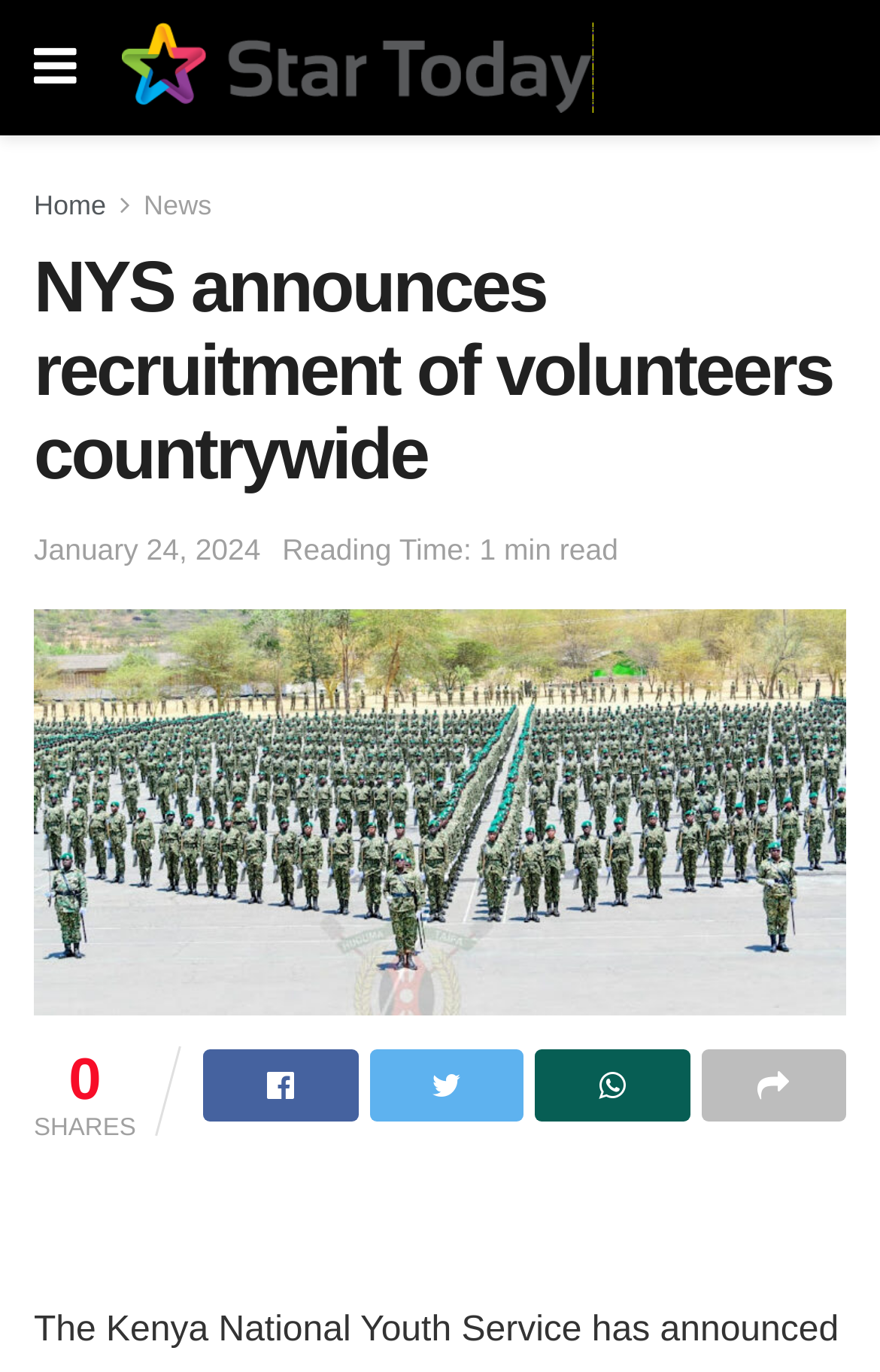Find the bounding box coordinates of the element I should click to carry out the following instruction: "Share the article".

[0.231, 0.765, 0.407, 0.817]